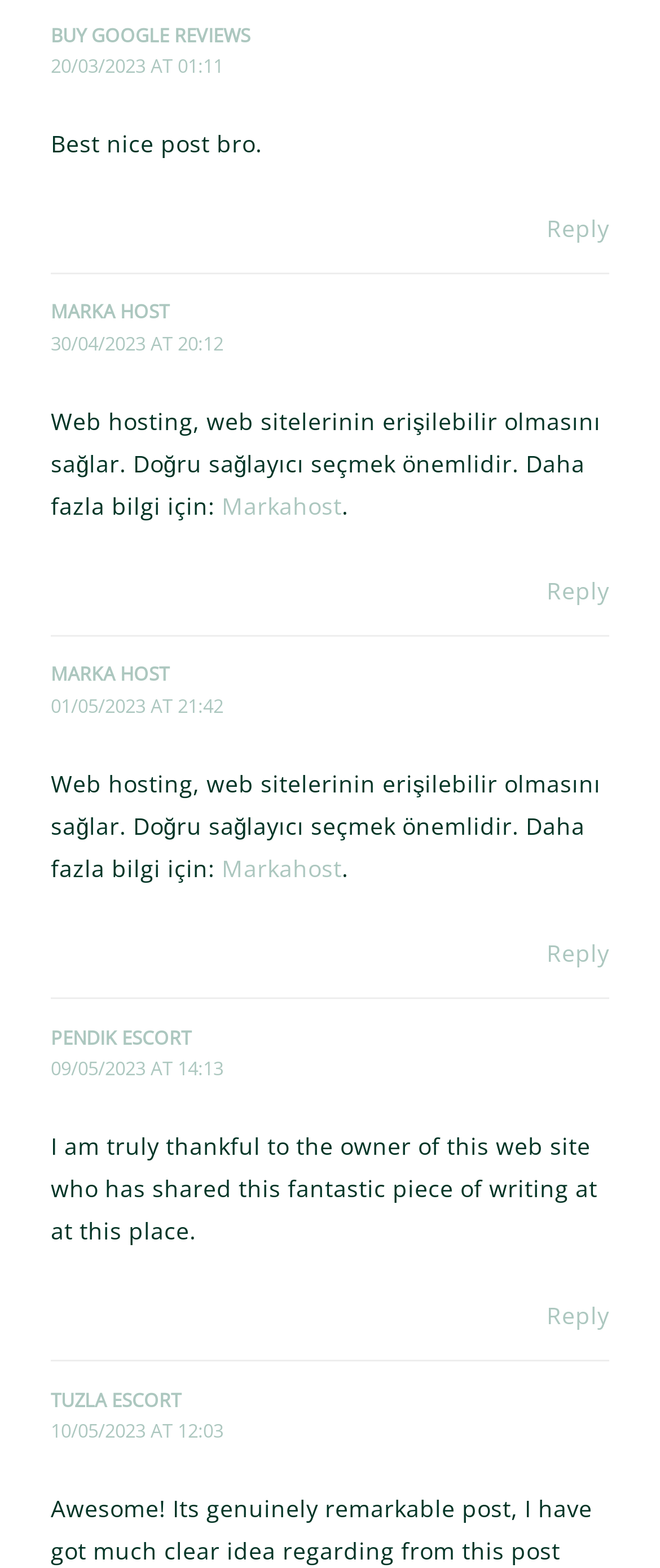Identify the bounding box for the given UI element using the description provided. Coordinates should be in the format (top-left x, top-left y, bottom-right x, bottom-right y) and must be between 0 and 1. Here is the description: tuzla escort

[0.077, 0.884, 0.274, 0.9]